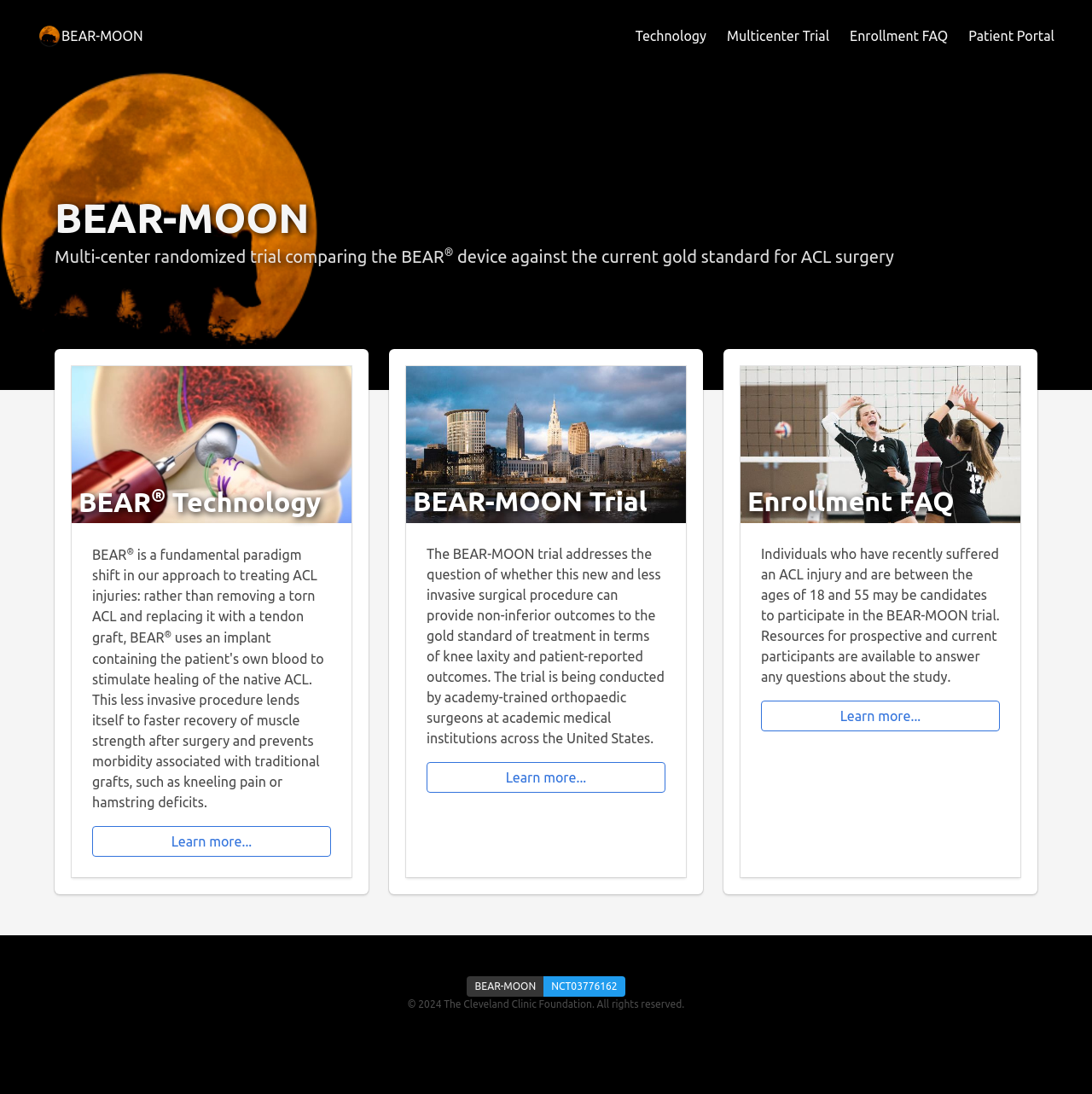Locate the bounding box coordinates of the segment that needs to be clicked to meet this instruction: "Click the BEAR-MOON logo".

[0.025, 0.012, 0.14, 0.053]